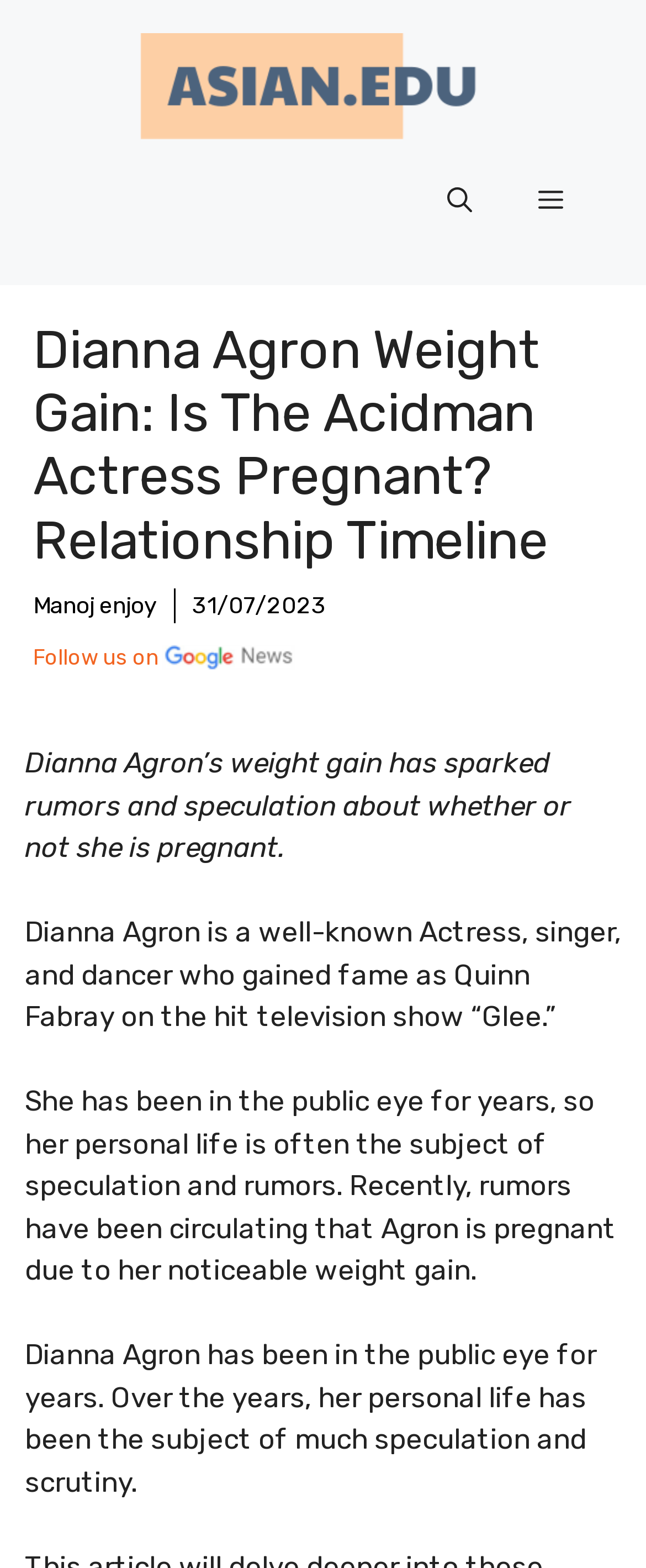Explain the webpage's design and content in an elaborate manner.

The webpage is about Dianna Agron's weight gain and the rumors surrounding her possible pregnancy. At the top of the page, there is a banner with the site's name "ASIAN EDU" and a navigation menu with buttons for search and menu. Below the banner, there is a heading that reads "Dianna Agron Weight Gain: Is The Acidman Actress Pregnant? Relationship Timeline".

On the left side of the page, there is a section with a link to "Manoj enjoy" and a timestamp "31/07/2023". Below this section, there is a link to "Follow us on" with a brief description of Dianna Agron's career and the rumors surrounding her weight gain.

The main content of the page is divided into four paragraphs. The first paragraph summarizes the rumors about Dianna Agron's pregnancy due to her weight gain. The second paragraph provides more information about Dianna Agron's career and her personal life being subject to speculation and rumors. The third paragraph continues to discuss the rumors surrounding her weight gain and possible pregnancy. The fourth paragraph mentions that Dianna Agron's personal life has been subject to scrutiny and speculation over the years.

At the bottom of the page, there is a GDPR cookie banner with a message about the use of cookies on the website. The banner provides options to learn more about the cookies used or to switch them off. There are also two buttons, "settings" and "Accept", to manage cookie preferences.